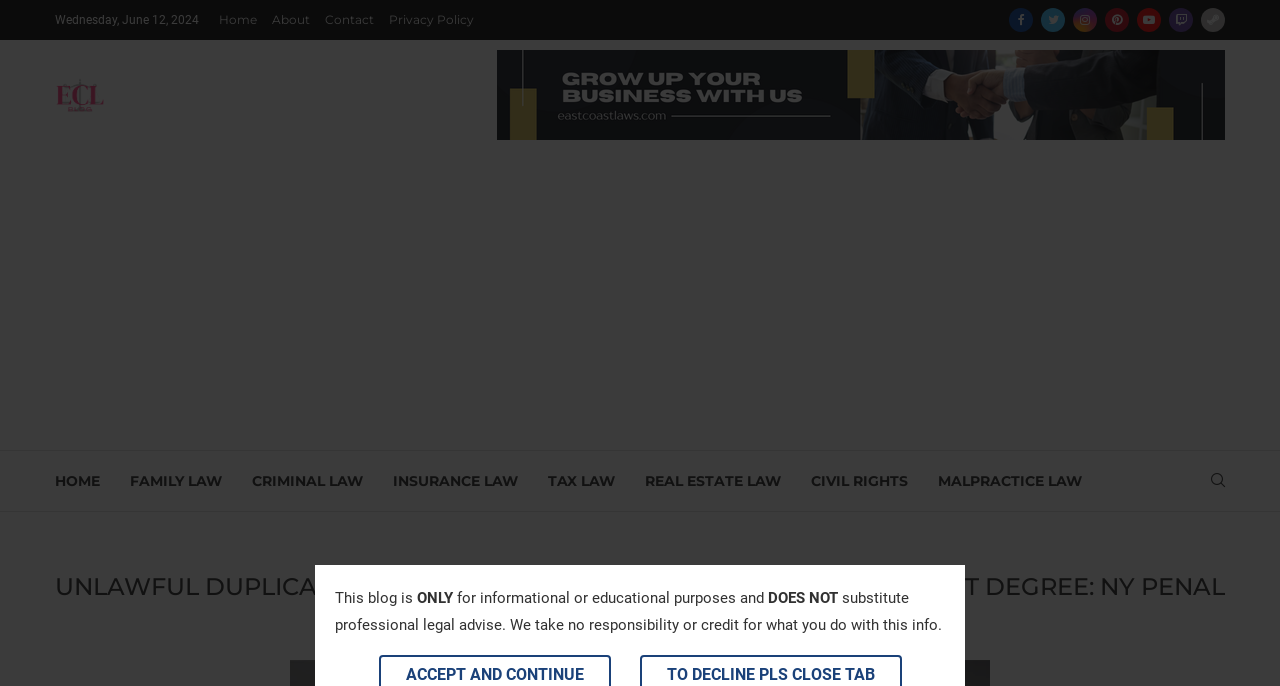Please find the bounding box coordinates of the element that you should click to achieve the following instruction: "Go to the Criminal Law section". The coordinates should be presented as four float numbers between 0 and 1: [left, top, right, bottom].

[0.197, 0.657, 0.284, 0.745]